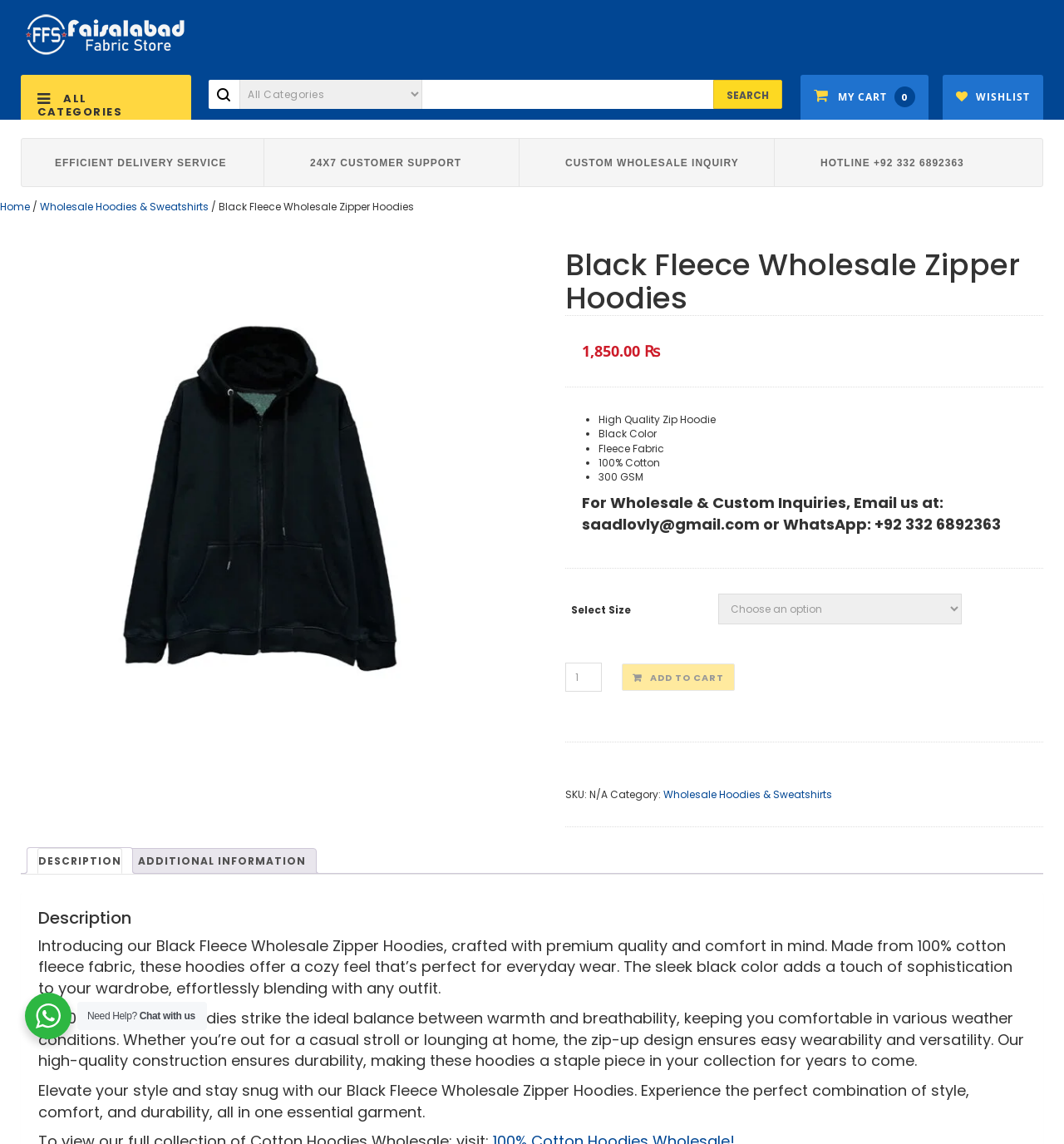Answer the question below with a single word or a brief phrase: 
What is the weight of the Black Fleece Wholesale Zipper Hoodies?

300 GSM